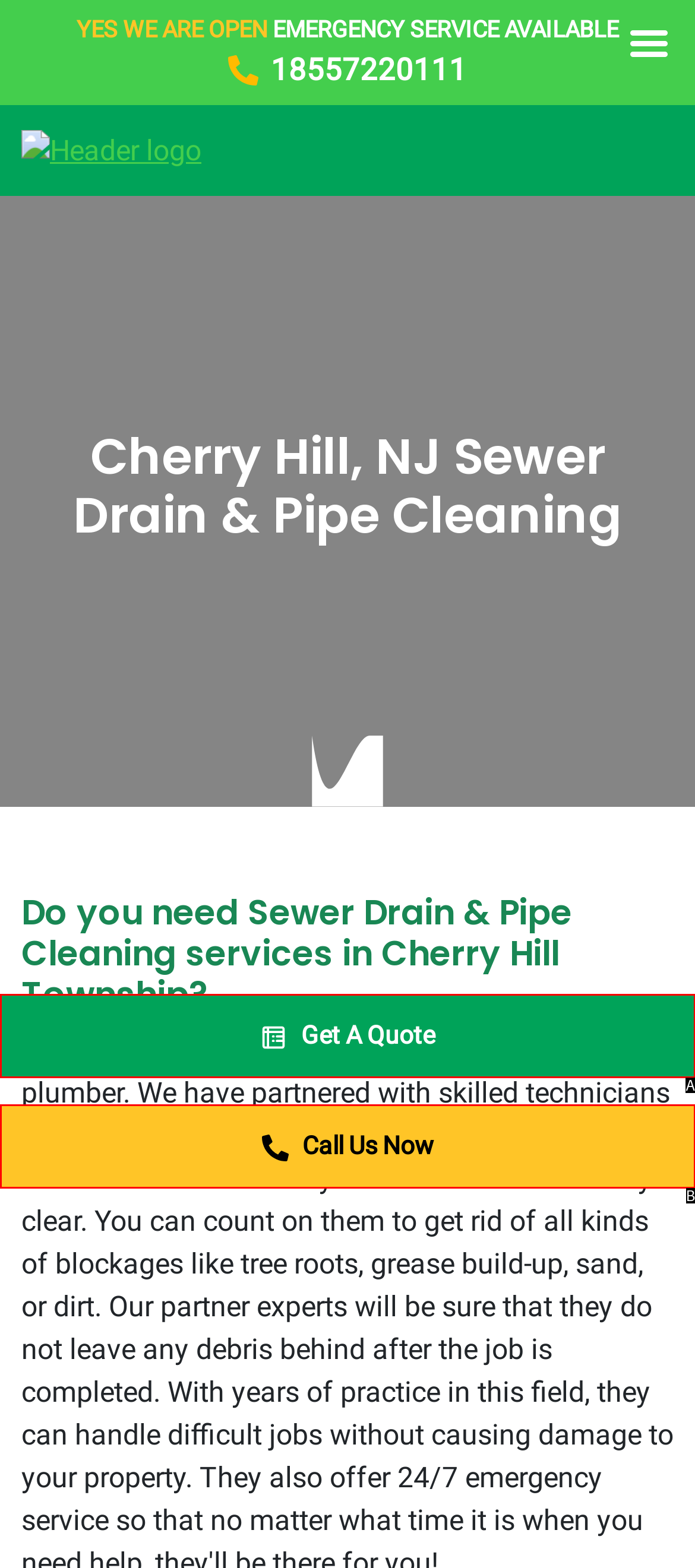Point out the option that best suits the description: Call Us Now
Indicate your answer with the letter of the selected choice.

B